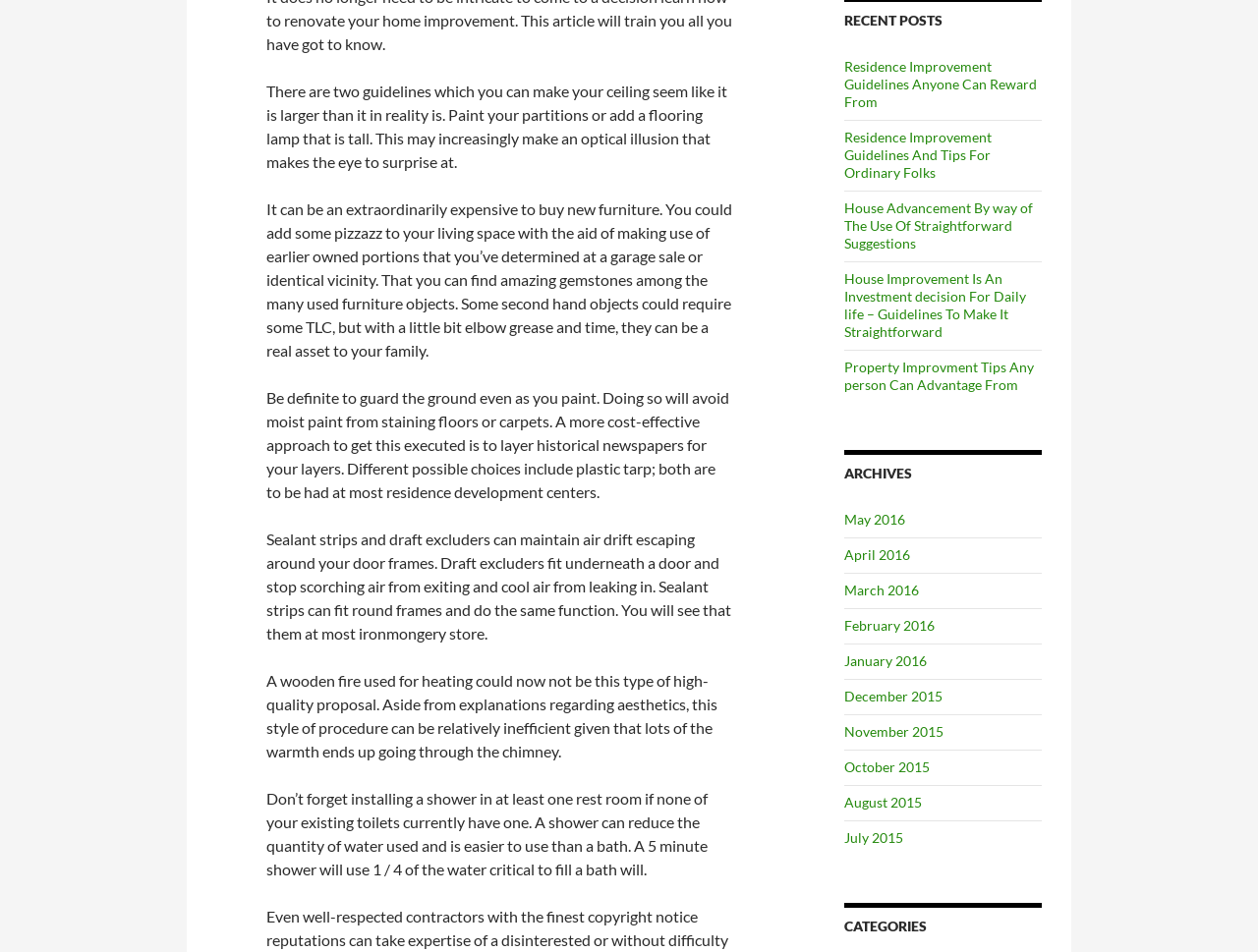Provide the bounding box coordinates of the HTML element this sentence describes: "Catamarans".

None